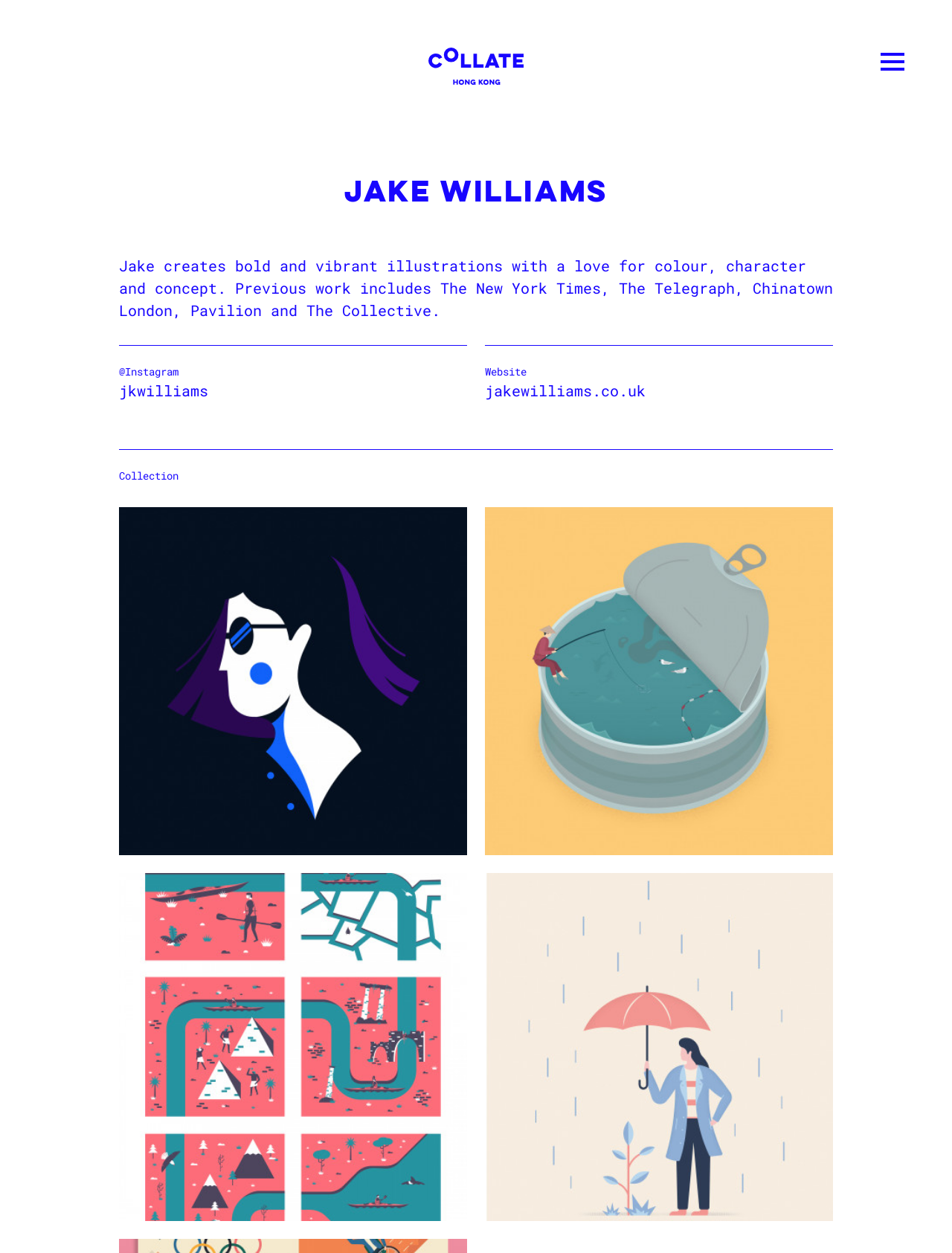What social media platform is Jake Williams on?
Please craft a detailed and exhaustive response to the question.

The webpage mentions Jake Williams' presence on Instagram, with a label '@Instagram' and a corresponding link to his Instagram profile.